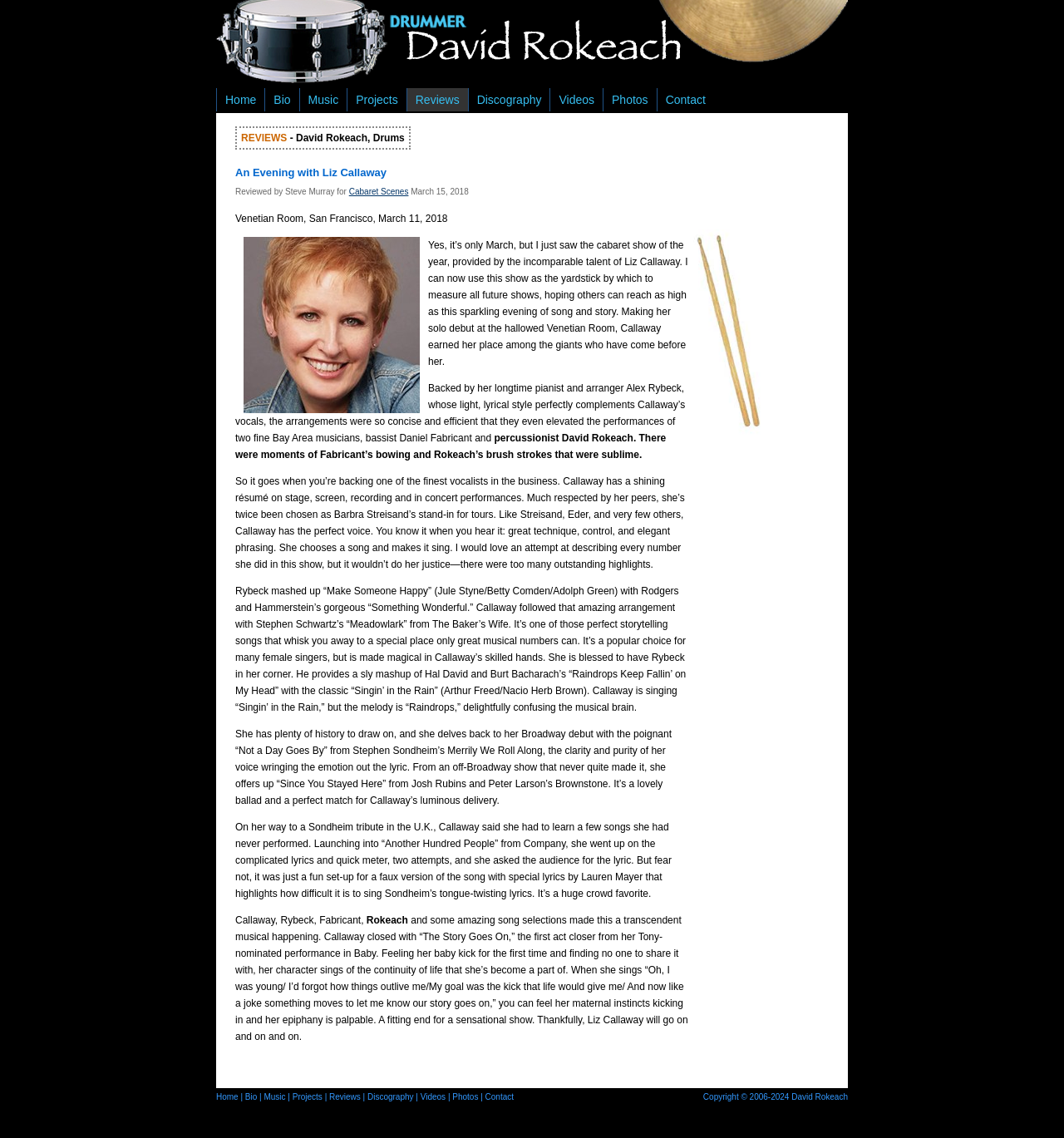Please give a short response to the question using one word or a phrase:
What is the name of the venue where Liz Callaway makes her solo debut?

Venetian Room